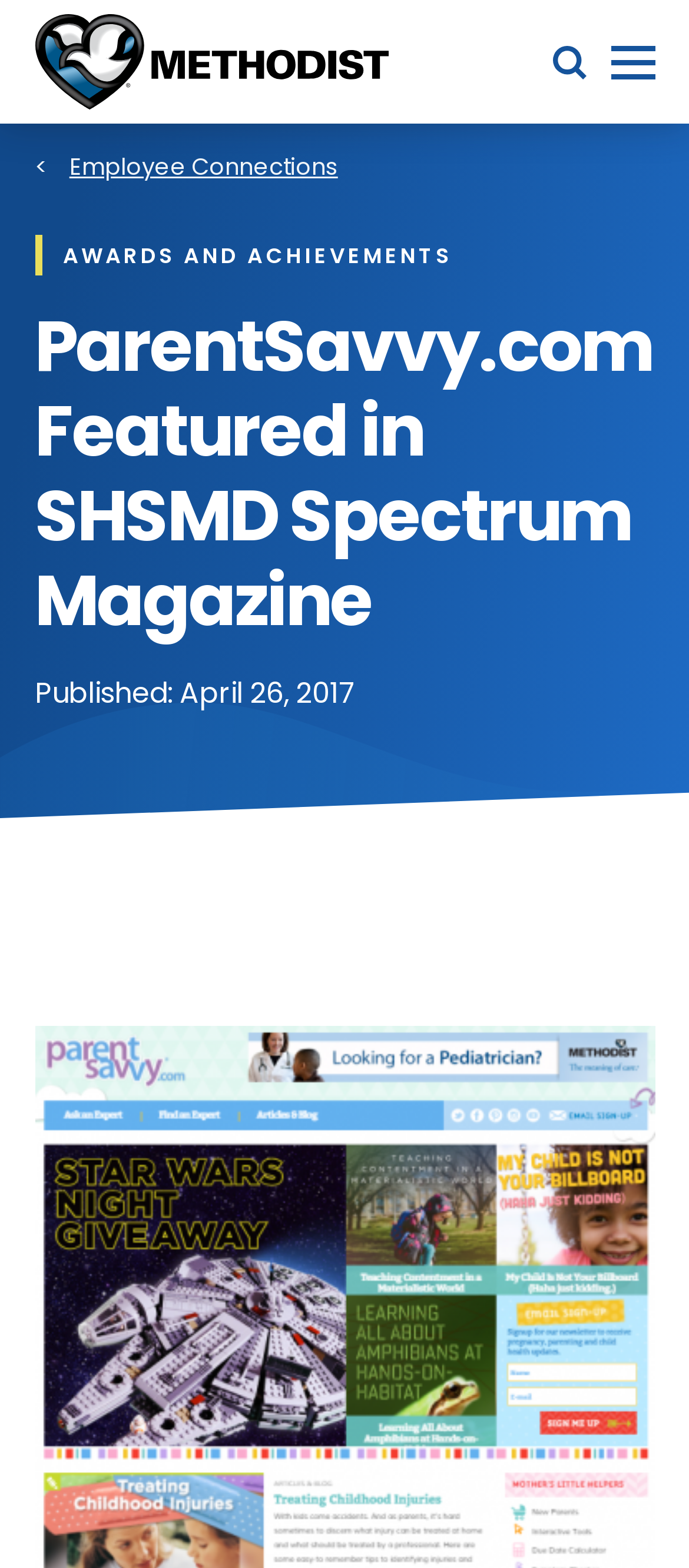Give a detailed account of the webpage, highlighting key information.

The webpage is about Methodist Health System, with a focus on the feature of ParentSavvy.com in the May/June 2017 issue of Spectrum Magazine. At the top left of the page, there is a link to "Methodist Health System" and a link to "Skip to main content" at the top center. On the top right, there is a "Toggle Menu" button. 

Below the top section, there is a navigation menu, also known as a breadcrumb, that spans the entire width of the page. Within this menu, there is a heading labeled "Breadcrumb" and a link to "Employee Connections". 

The main content of the page is divided into sections, with headings that indicate the different topics. The first section is titled "AWARDS AND ACHIEVEMENTS", and the second section is titled "ParentSavvy.com Featured in SHSMD Spectrum Magazine". This section also includes a publication date, "Published: April 26, 2017", which is placed below the section title.